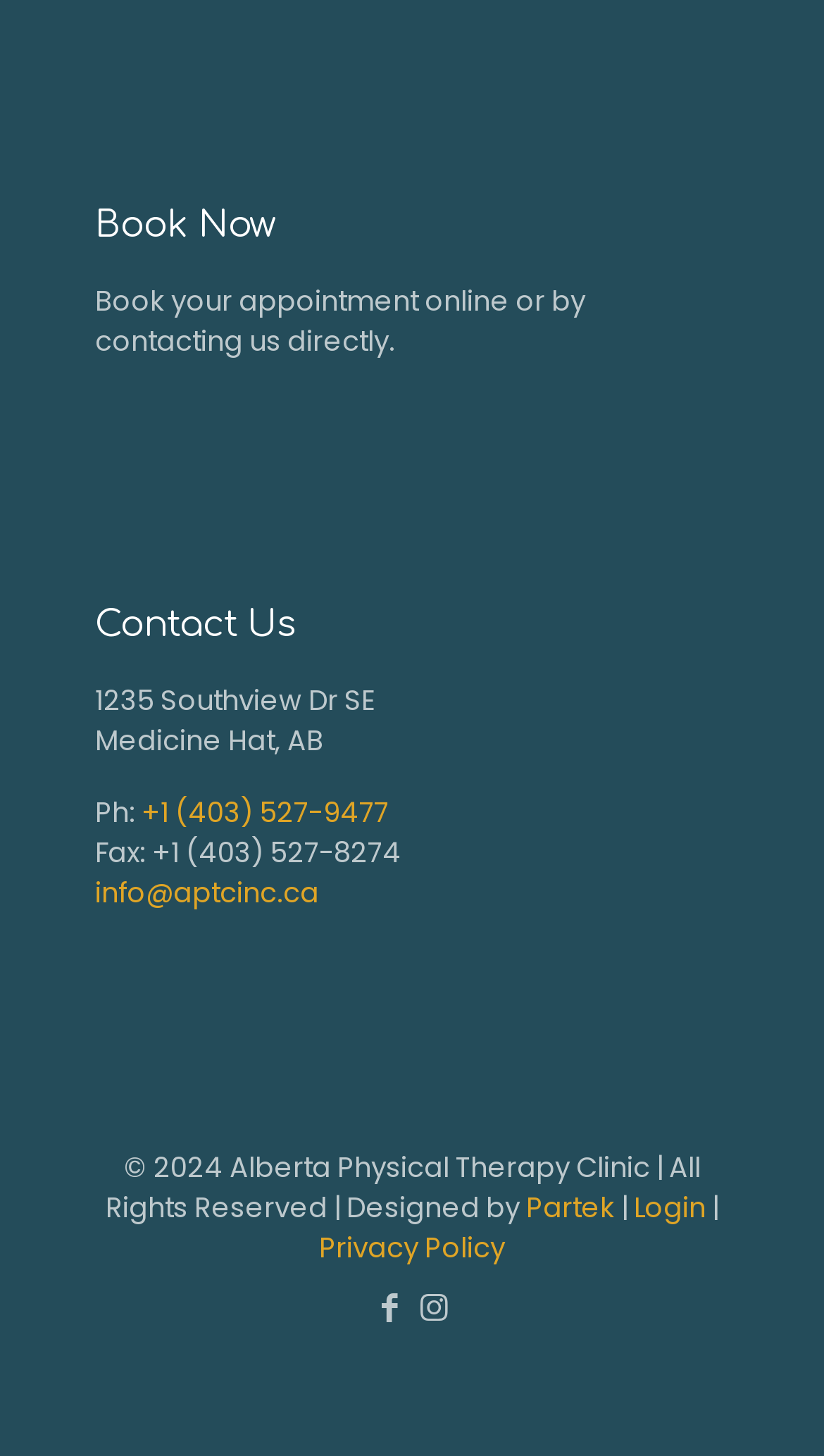What is the main action on the webpage?
Using the image, respond with a single word or phrase.

Book Now